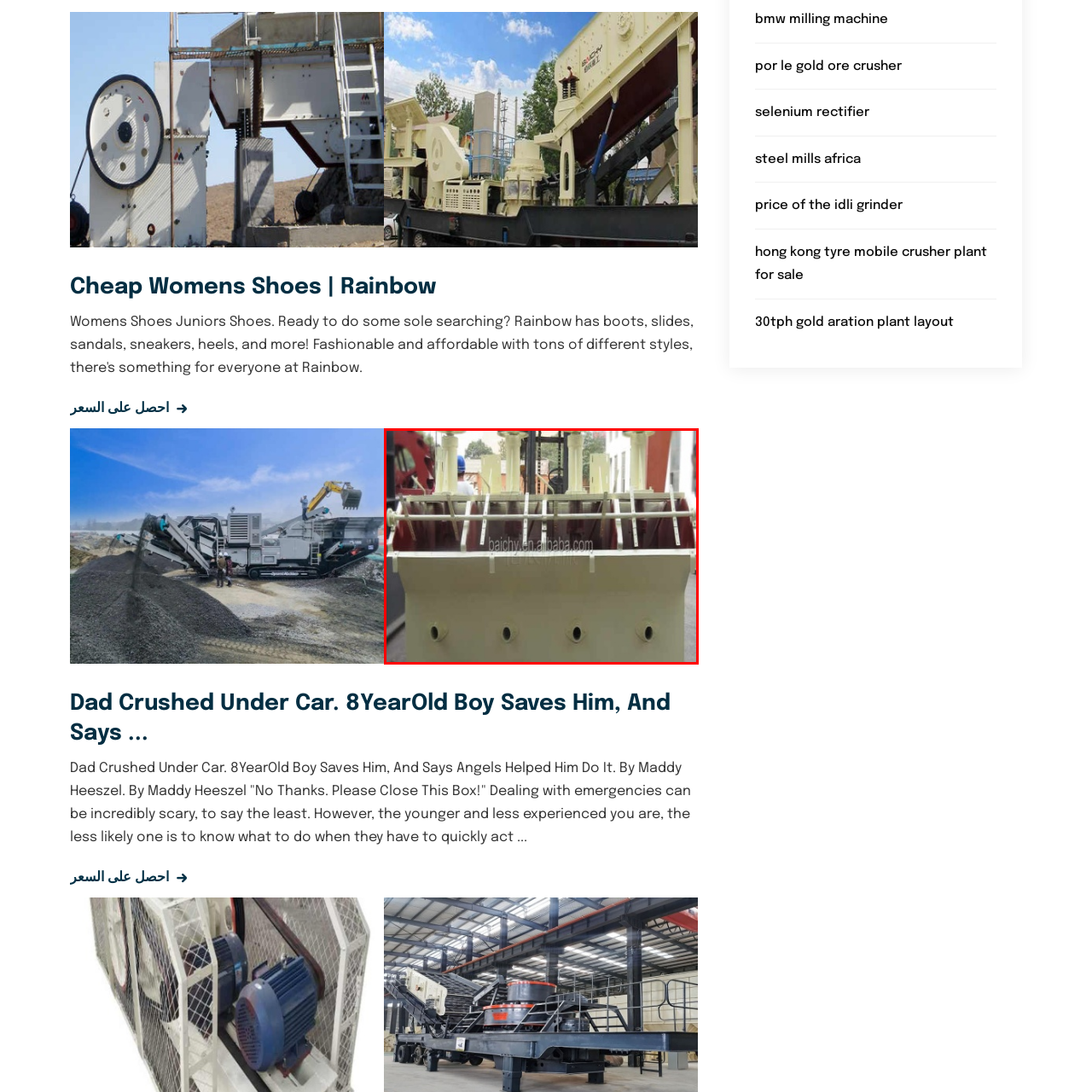Check the section outlined in red, What is the purpose of the aeration devices? Please reply with a single word or phrase.

Separation of valuable minerals